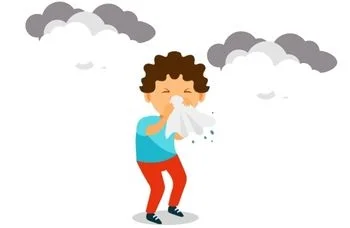Detail every visible element in the image extensively.

The image depicts a young boy with curly hair, wearing a blue shirt and red pants, who is holding a handkerchief to his nose as he sneezes. The background features stylized gray clouds, suggesting pollution or allergens in the air. This visual emphasizes the importance of using a handkerchief to cover the mouth and nose, especially in polluted environments. The practice helps protect against germs and irritants, highlighting a habit that parents often teach their children to safeguard their health. The illustration conveys a playful yet educational message about cleanliness and the environmental benefits of using a cloth hanky over disposable options.